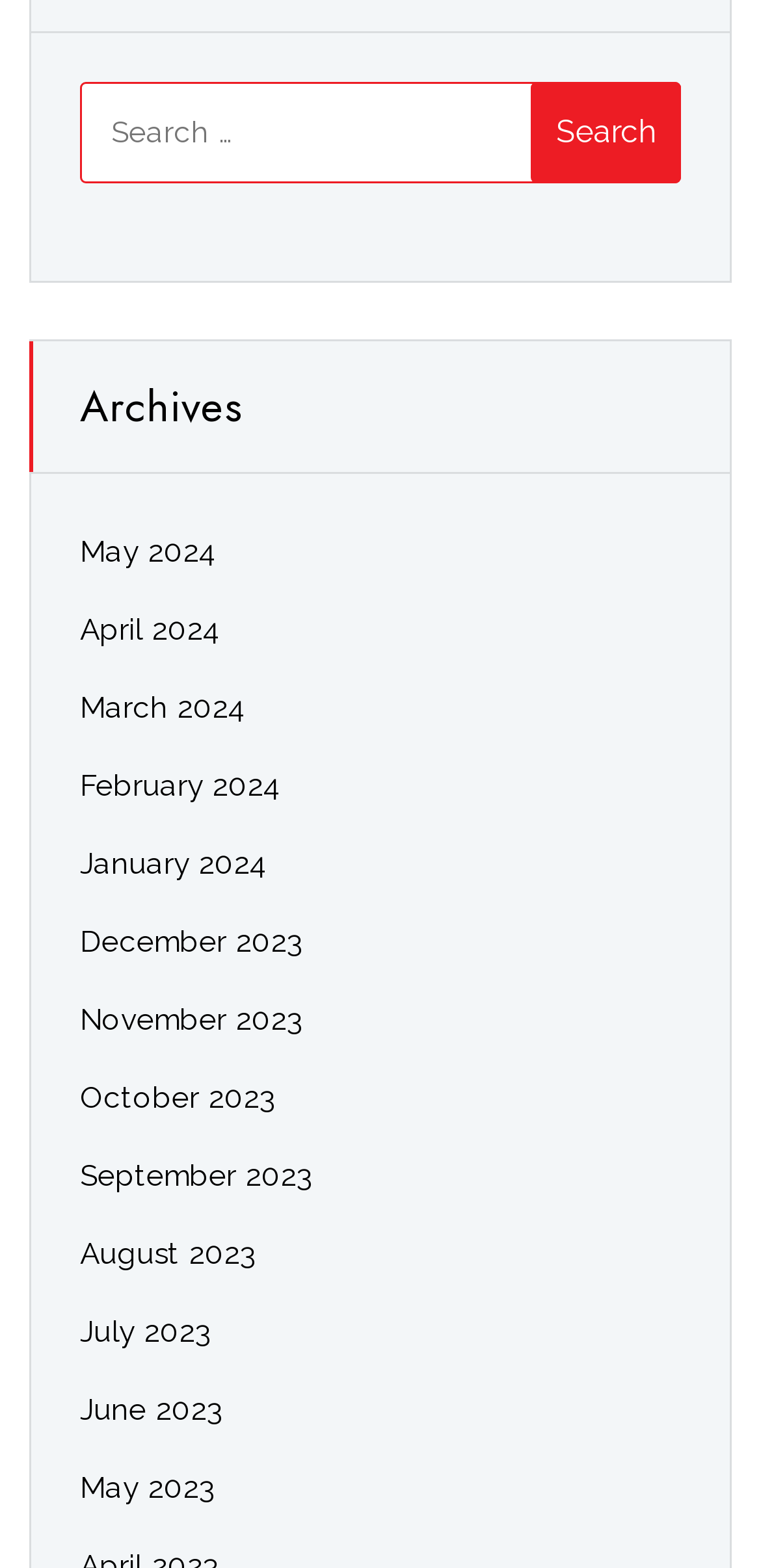Please identify the bounding box coordinates of the area that needs to be clicked to follow this instruction: "Click on the Search button".

[0.697, 0.053, 0.895, 0.117]